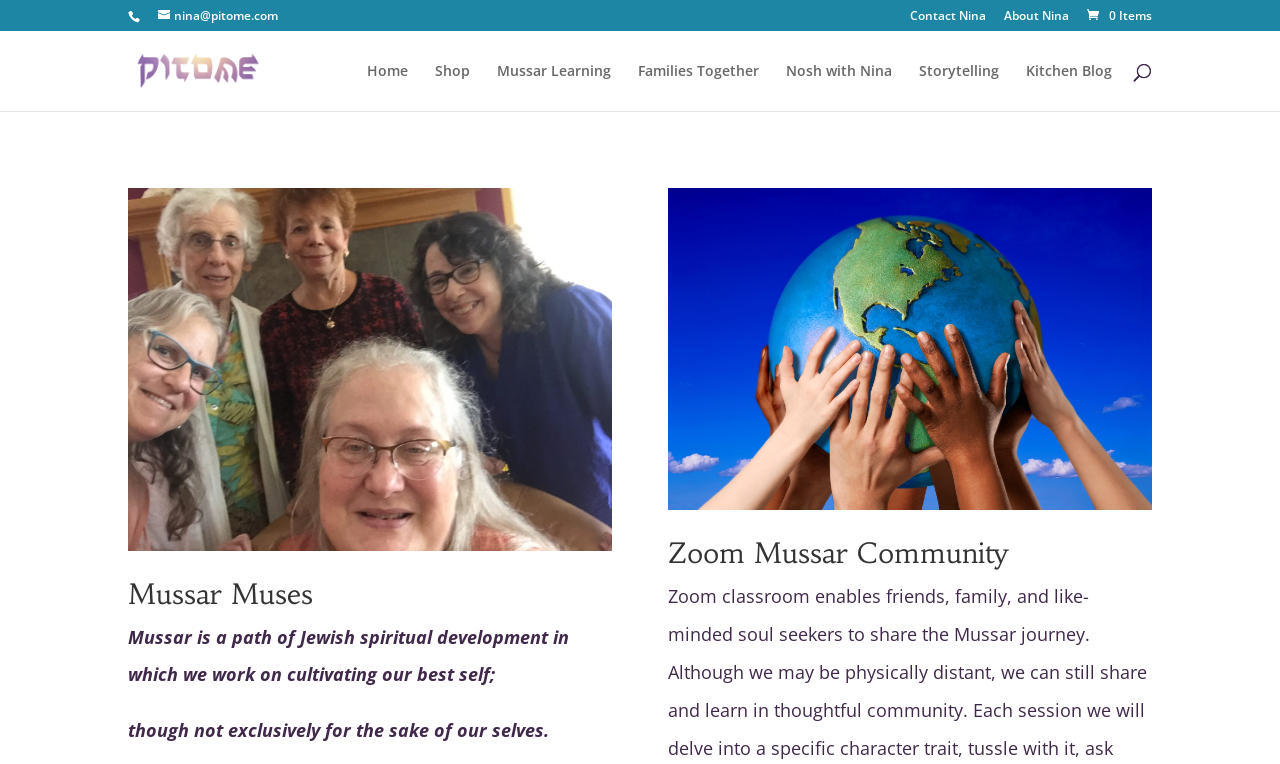What is the name of the publishing company?
Give a comprehensive and detailed explanation for the question.

I found the name of the publishing company by looking at the link element with the OCR text 'Pitome Publishing, LLC' which is accompanied by an image with the same description, indicating it's a logo or a branding element.